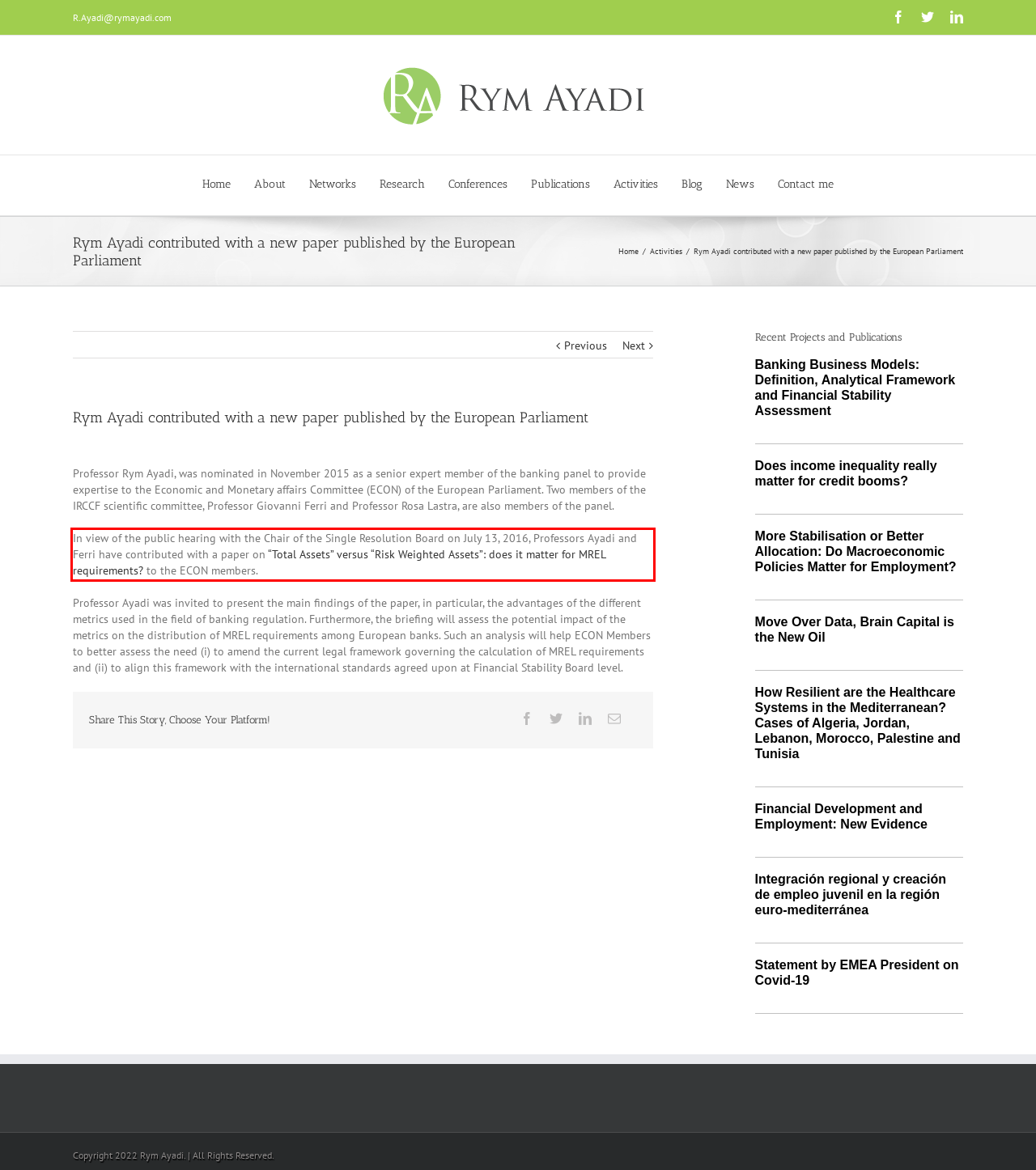Your task is to recognize and extract the text content from the UI element enclosed in the red bounding box on the webpage screenshot.

In view of the public hearing with the Chair of the Single Resolution Board on July 13, 2016, Professors Ayadi and Ferri have contributed with a paper on “Total Assets” versus “Risk Weighted Assets”: does it matter for MREL requirements? to the ECON members.